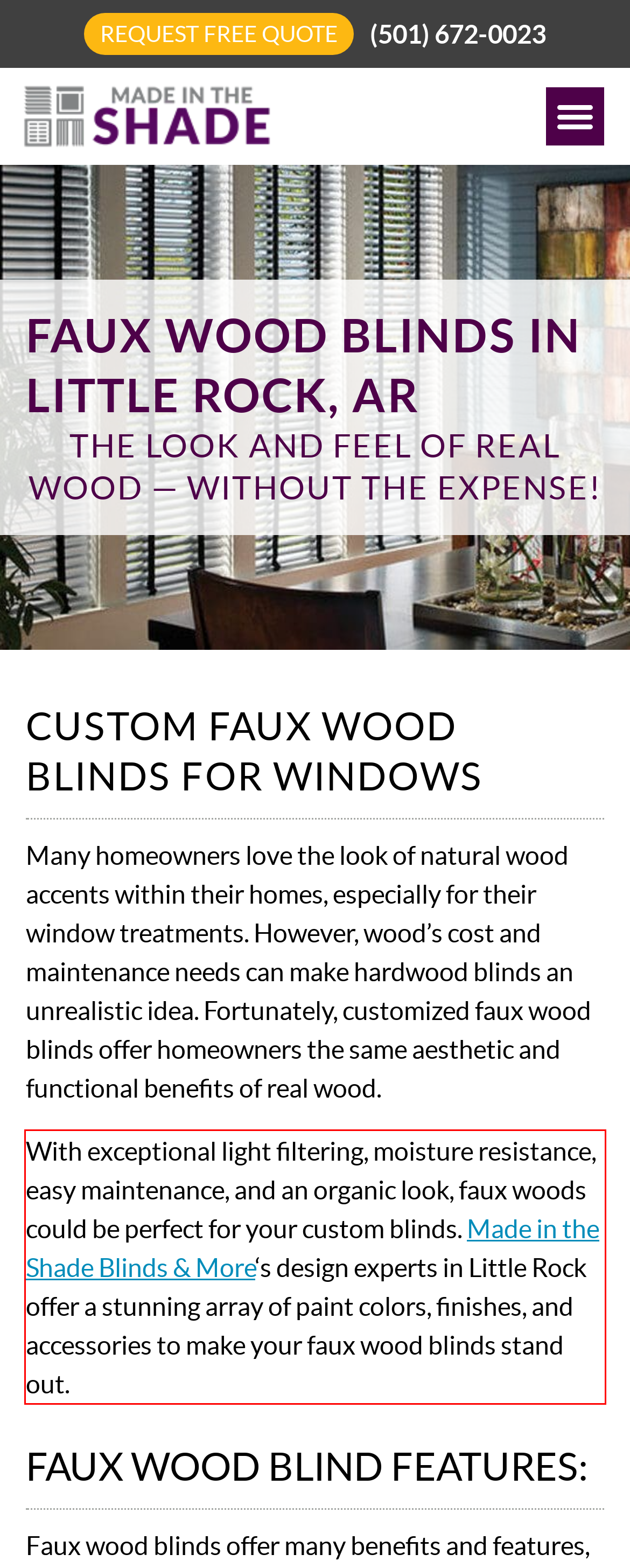Review the screenshot of the webpage and recognize the text inside the red rectangle bounding box. Provide the extracted text content.

With exceptional light filtering, moisture resistance, easy maintenance, and an organic look, faux woods could be perfect for your custom blinds. Made in the Shade Blinds & More‘s design experts in Little Rock offer a stunning array of paint colors, finishes, and accessories to make your faux wood blinds stand out.